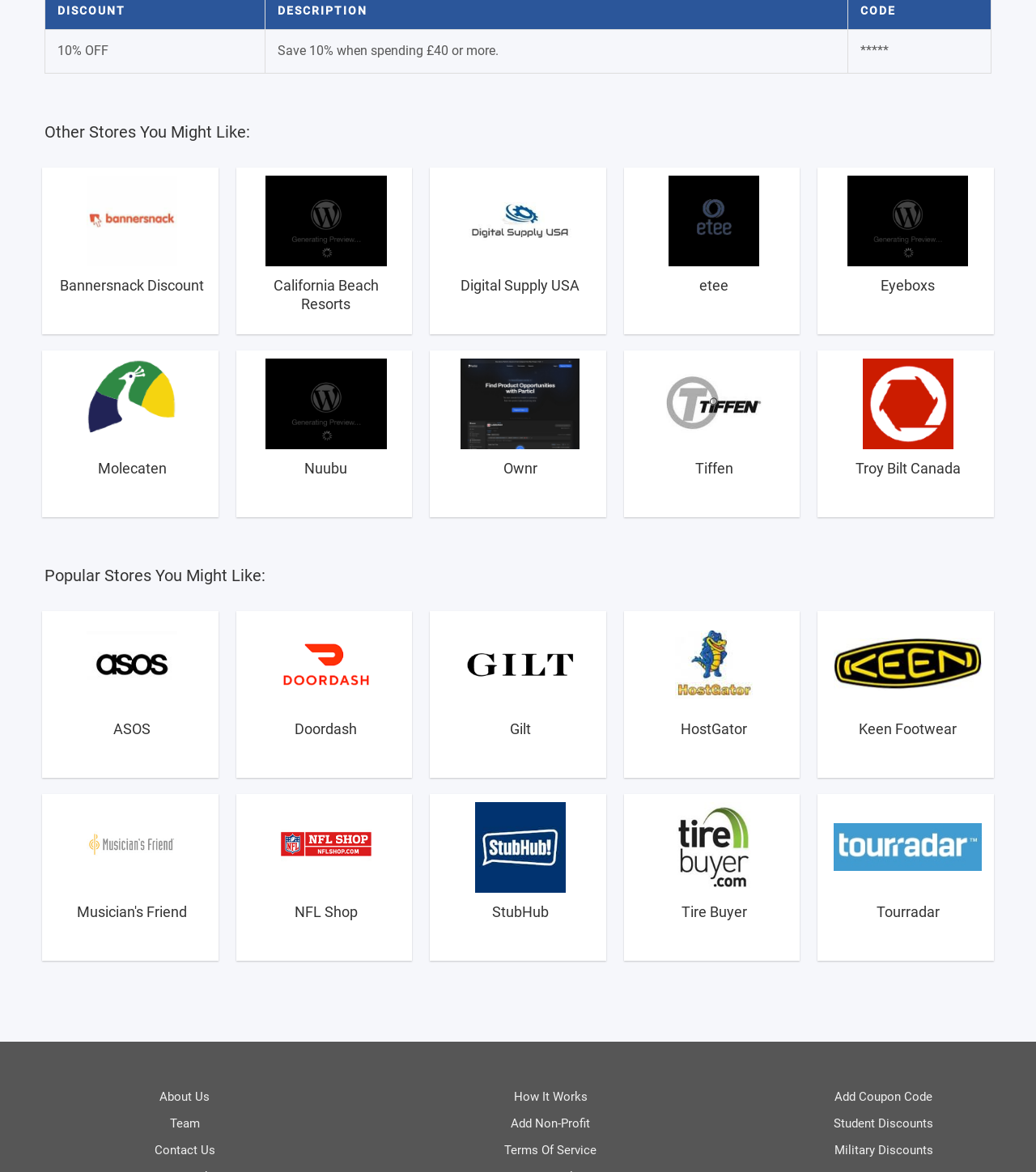Provide a brief response to the question below using one word or phrase:
What is the purpose of the 'Add Coupon Code' link?

To add a coupon code